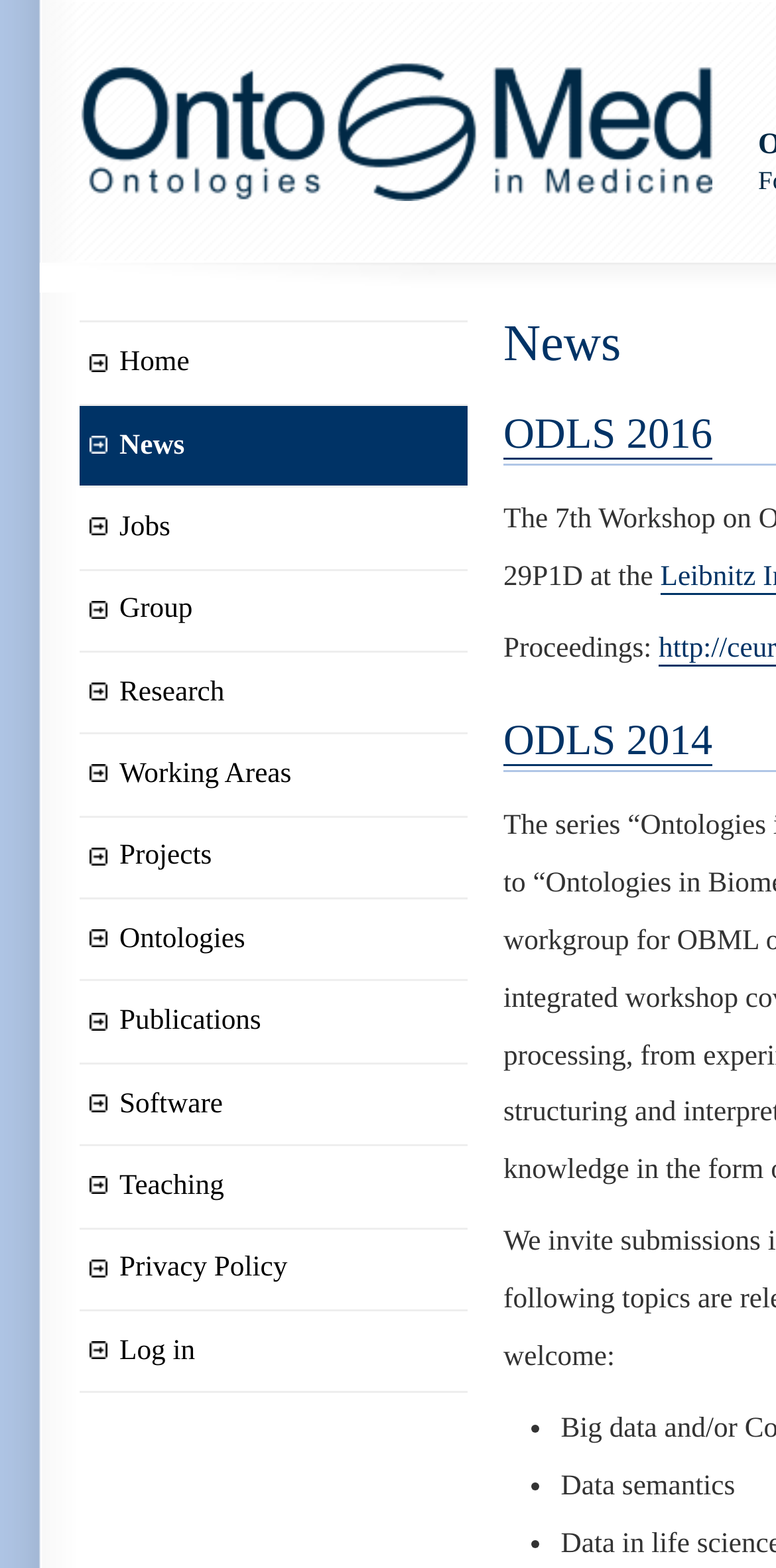Provide the bounding box for the UI element matching this description: "Research".

[0.103, 0.416, 0.603, 0.469]